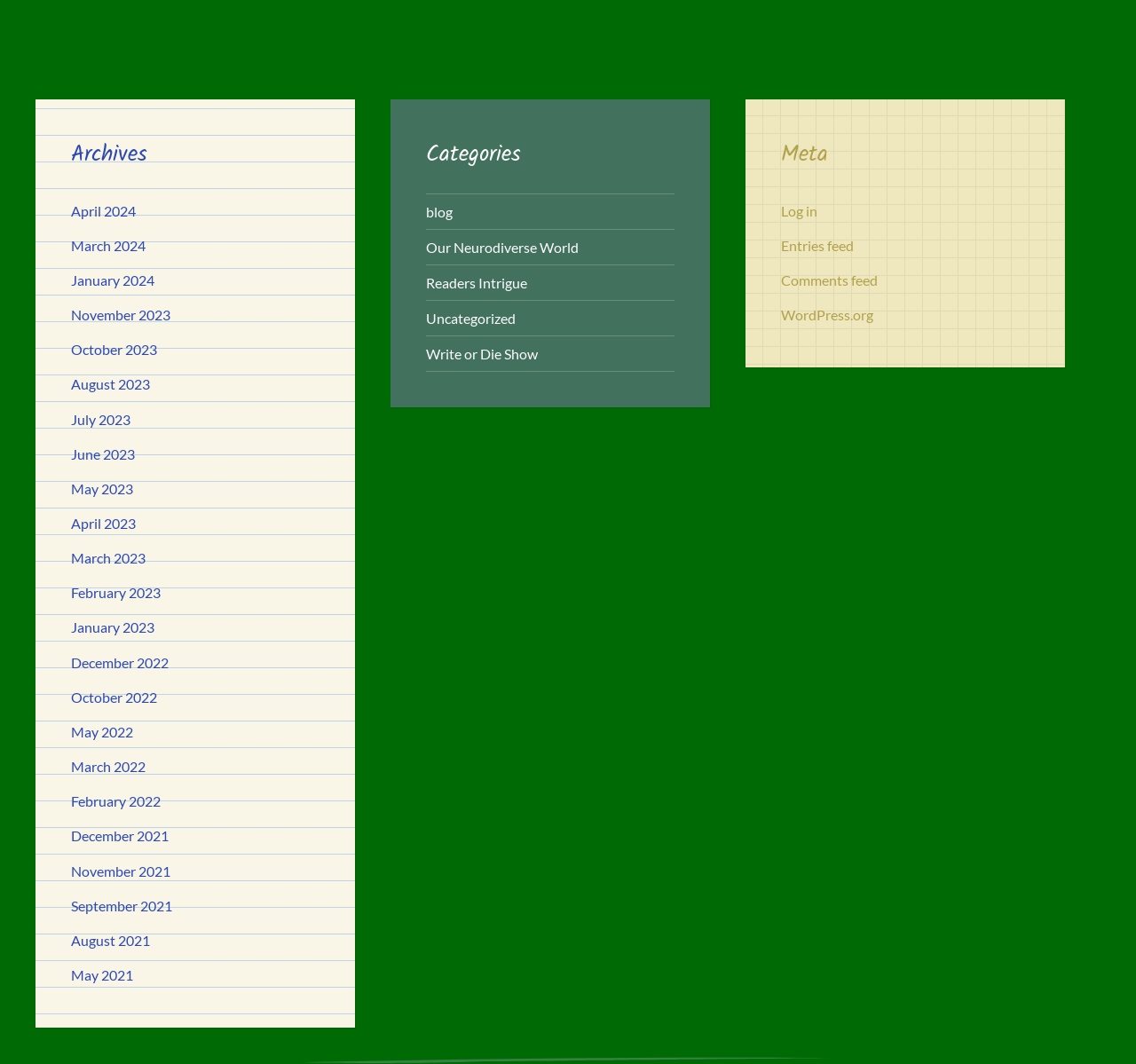Identify the bounding box coordinates of the clickable section necessary to follow the following instruction: "View entries feed". The coordinates should be presented as four float numbers from 0 to 1, i.e., [left, top, right, bottom].

[0.687, 0.222, 0.751, 0.238]